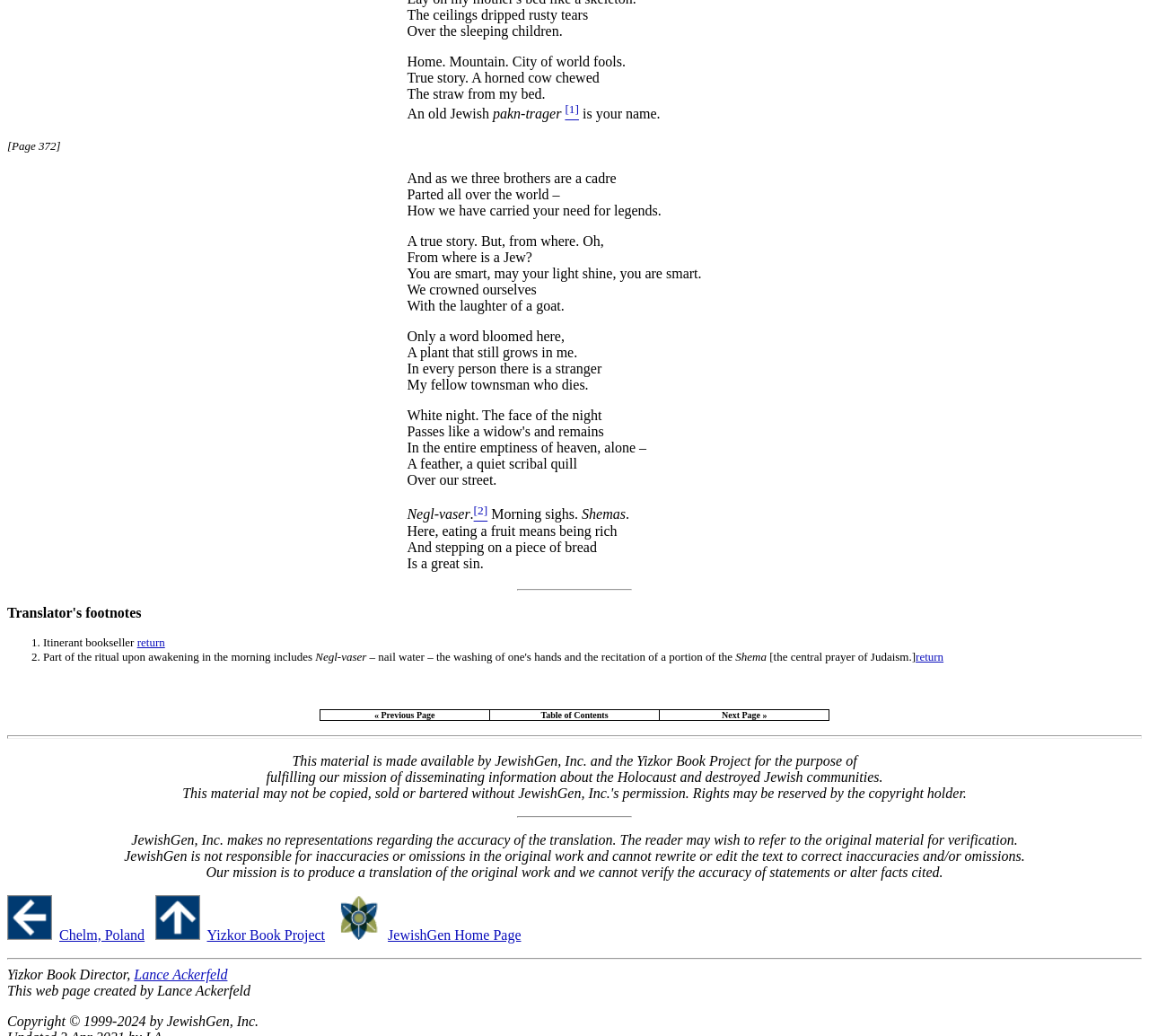Identify the coordinates of the bounding box for the element that must be clicked to accomplish the instruction: "Go to the JewishGen Home Page".

[0.338, 0.895, 0.454, 0.91]